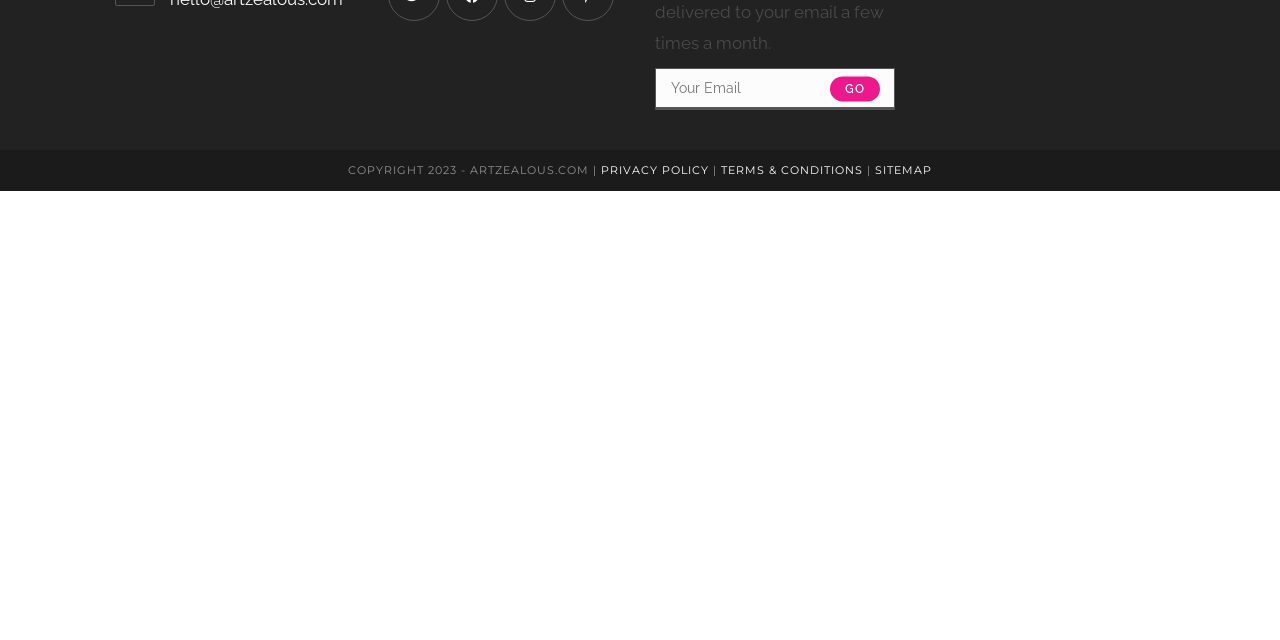Identify the bounding box coordinates of the HTML element based on this description: "Go".

[0.648, 0.12, 0.688, 0.159]